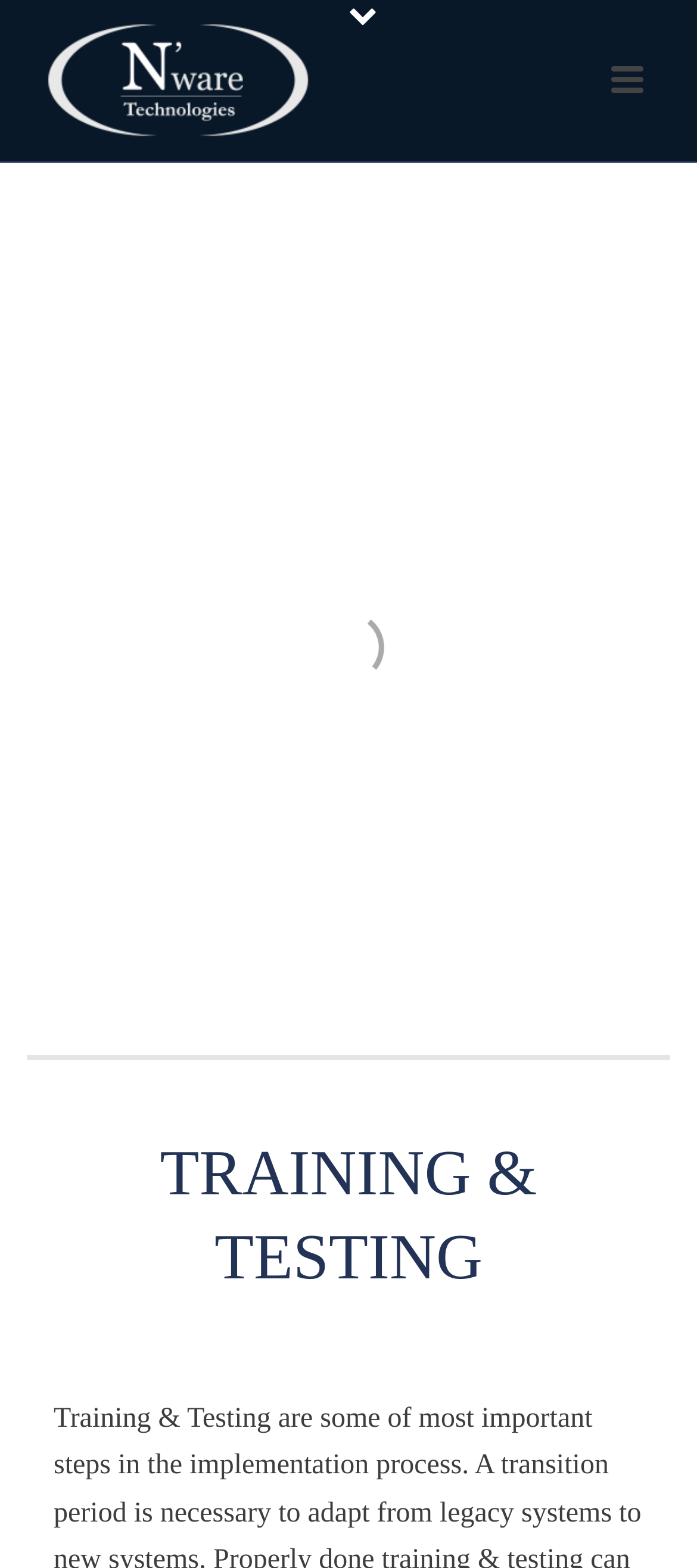Respond concisely with one word or phrase to the following query:
How many images are on this webpage?

3